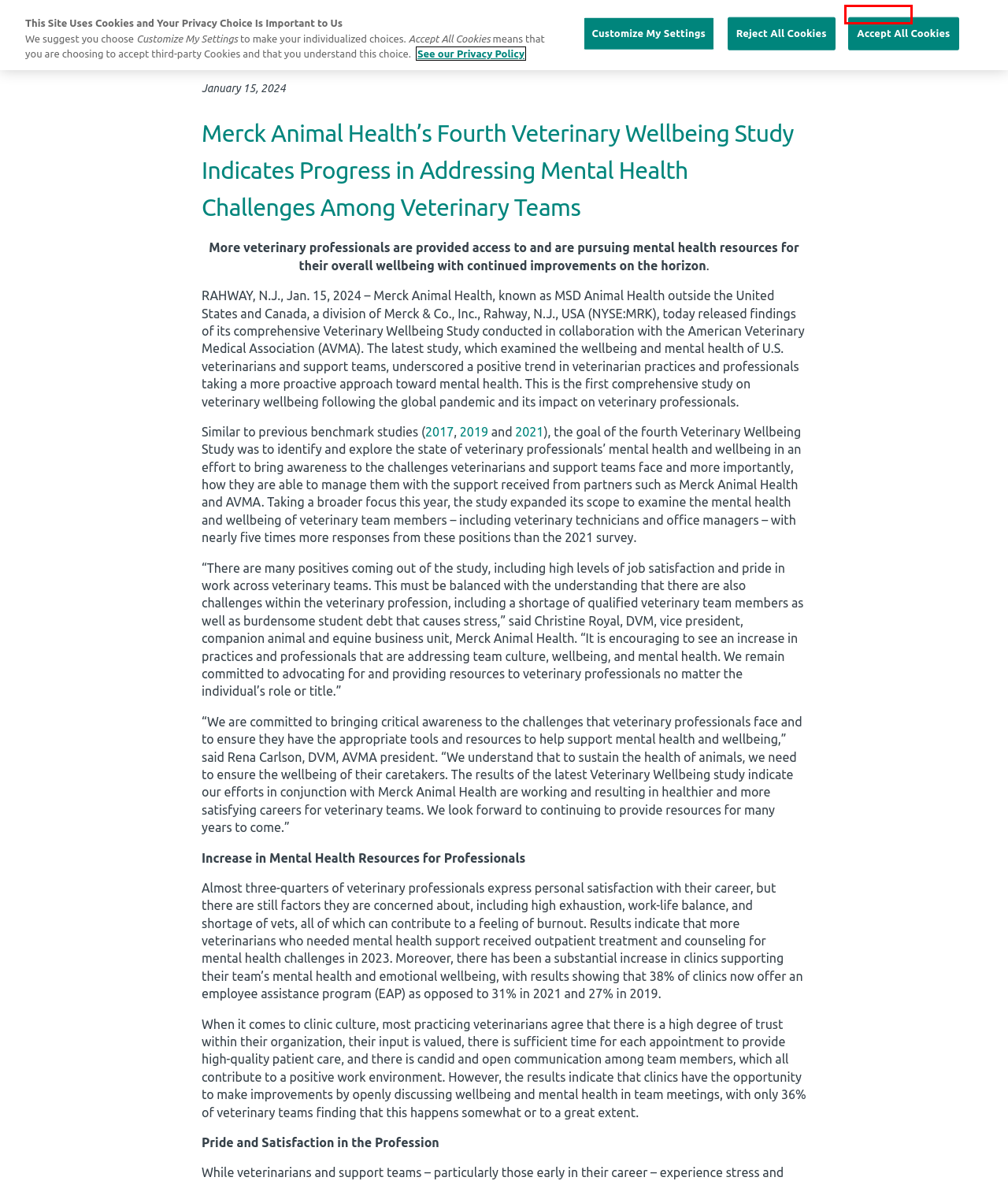Evaluate the webpage screenshot and identify the element within the red bounding box. Select the webpage description that best fits the new webpage after clicking the highlighted element. Here are the candidates:
A. Corporate home page - Merck Animal Health
B. Products | Merck Animal Health USA
C. Sustainability - Merck.com
D. Newsroom | Merck Animal Health USA
E. Homepage | Merck Animal Health USA
F. Pet Owners | Merck Animal Health USA
G. Contact Merck Animal Health | Merck Animal Health USA
H. OUR COMMITMENT TO PRIVACY - MSD Privacy

G